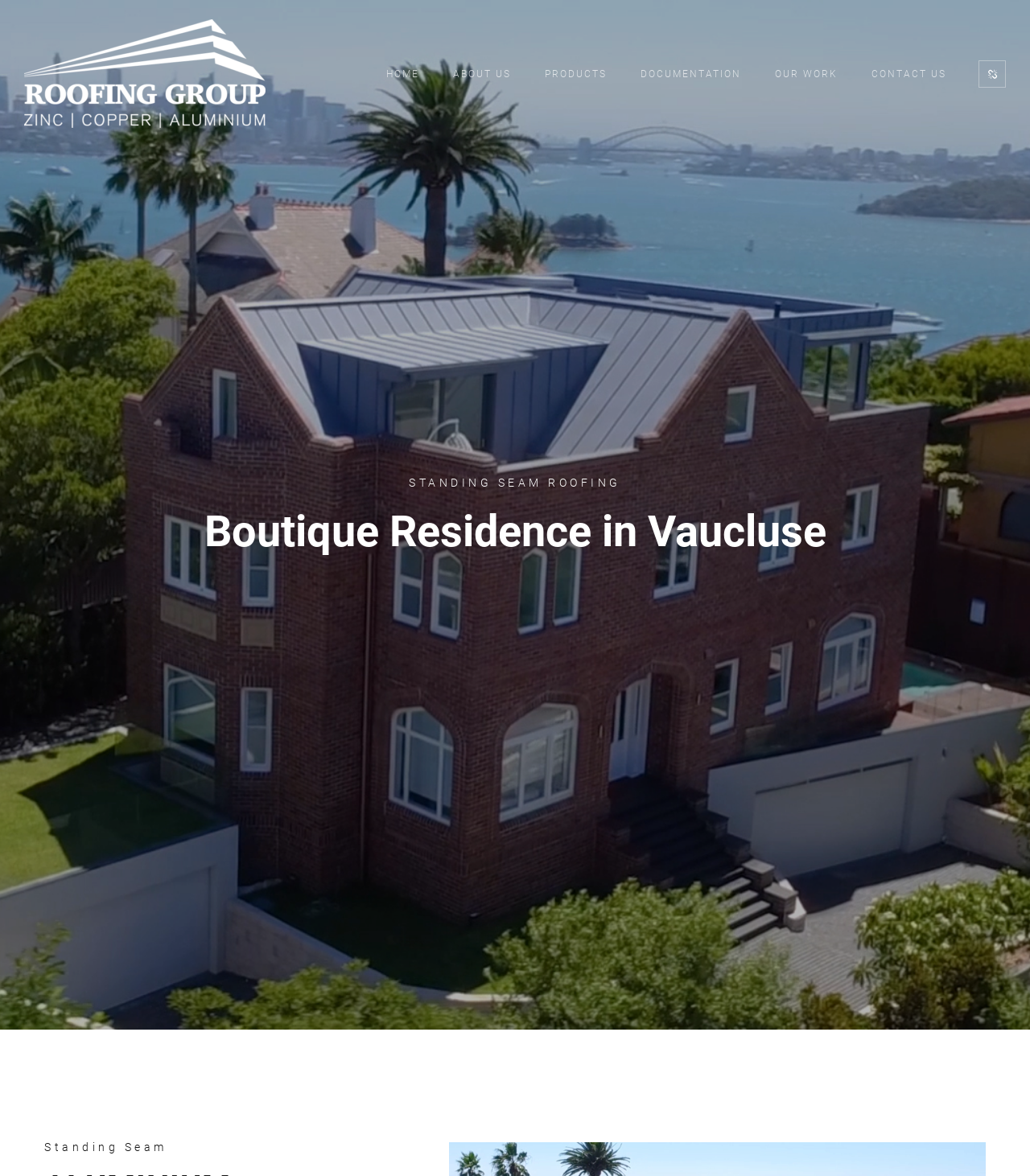Please give a short response to the question using one word or a phrase:
What is the name of the residence?

Boutique Residence in Vaucluse